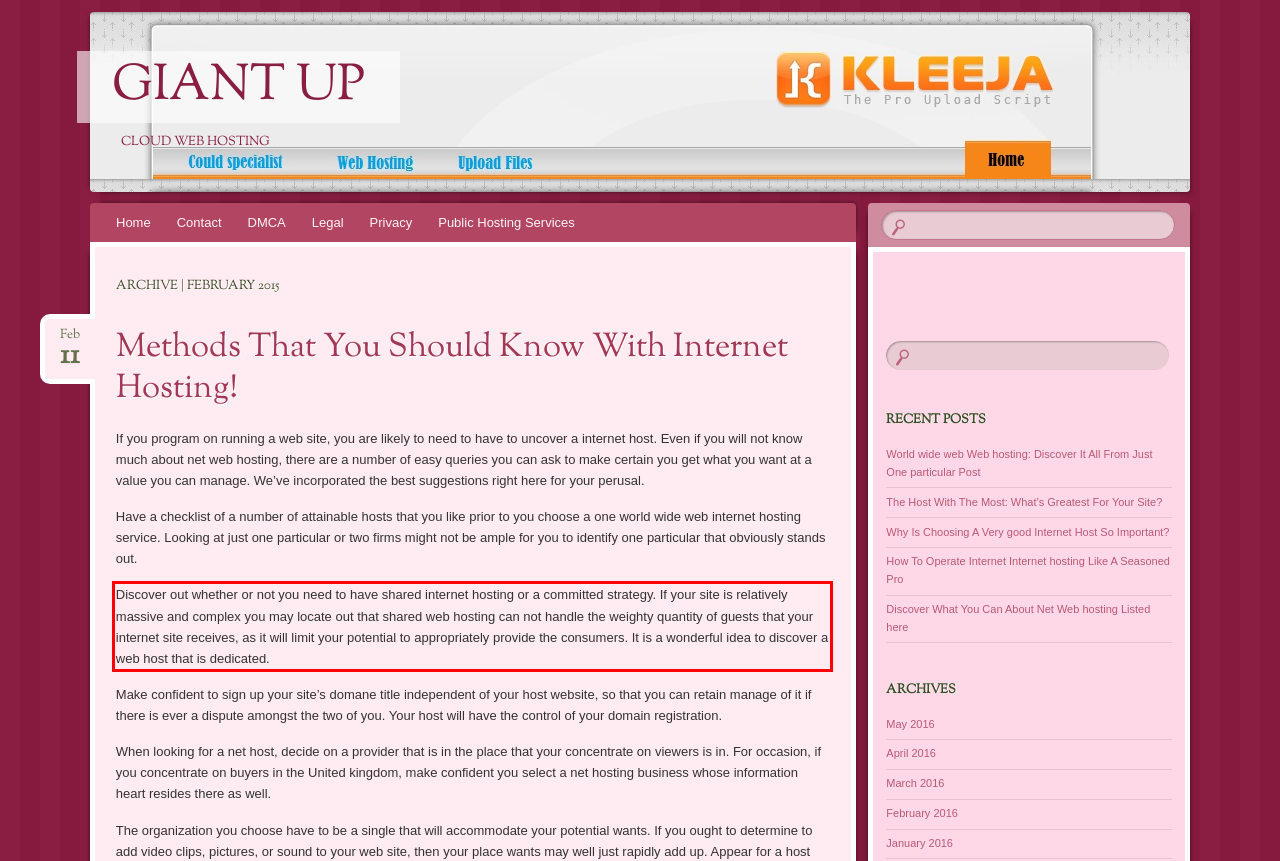Extract and provide the text found inside the red rectangle in the screenshot of the webpage.

Discover out whether or not you need to have shared internet hosting or a committed strategy. If your site is relatively massive and complex you may locate out that shared web hosting can not handle the weighty quantity of guests that your internet site receives, as it will limit your potential to appropriately provide the consumers. It is a wonderful idea to discover a web host that is dedicated.